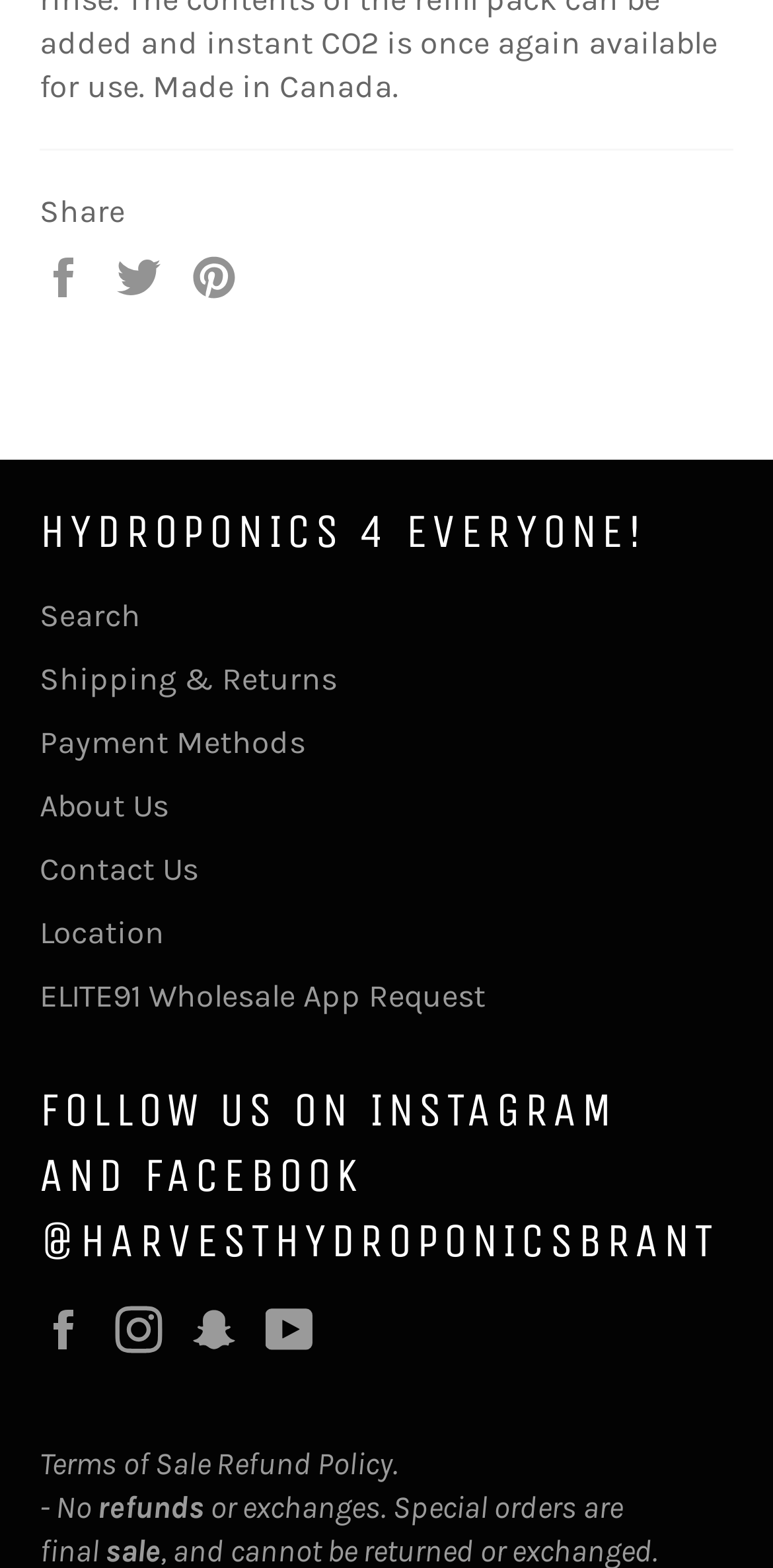Provide a brief response using a word or short phrase to this question:
What is the refund policy?

No refunds